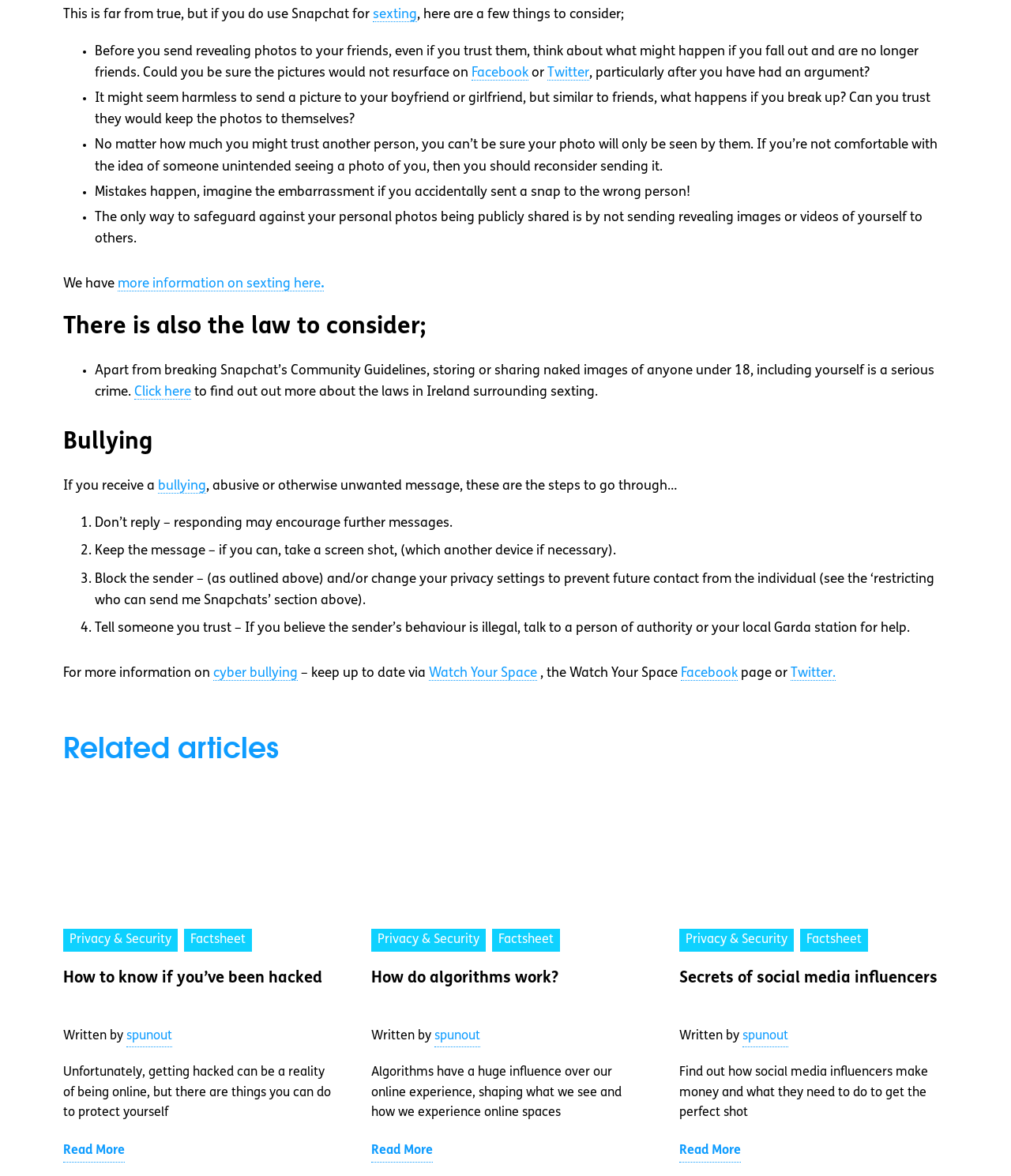Determine the bounding box coordinates of the clickable element necessary to fulfill the instruction: "Read more about 'Secrets of social media influencers'". Provide the coordinates as four float numbers within the 0 to 1 range, i.e., [left, top, right, bottom].

[0.672, 0.97, 0.733, 0.988]